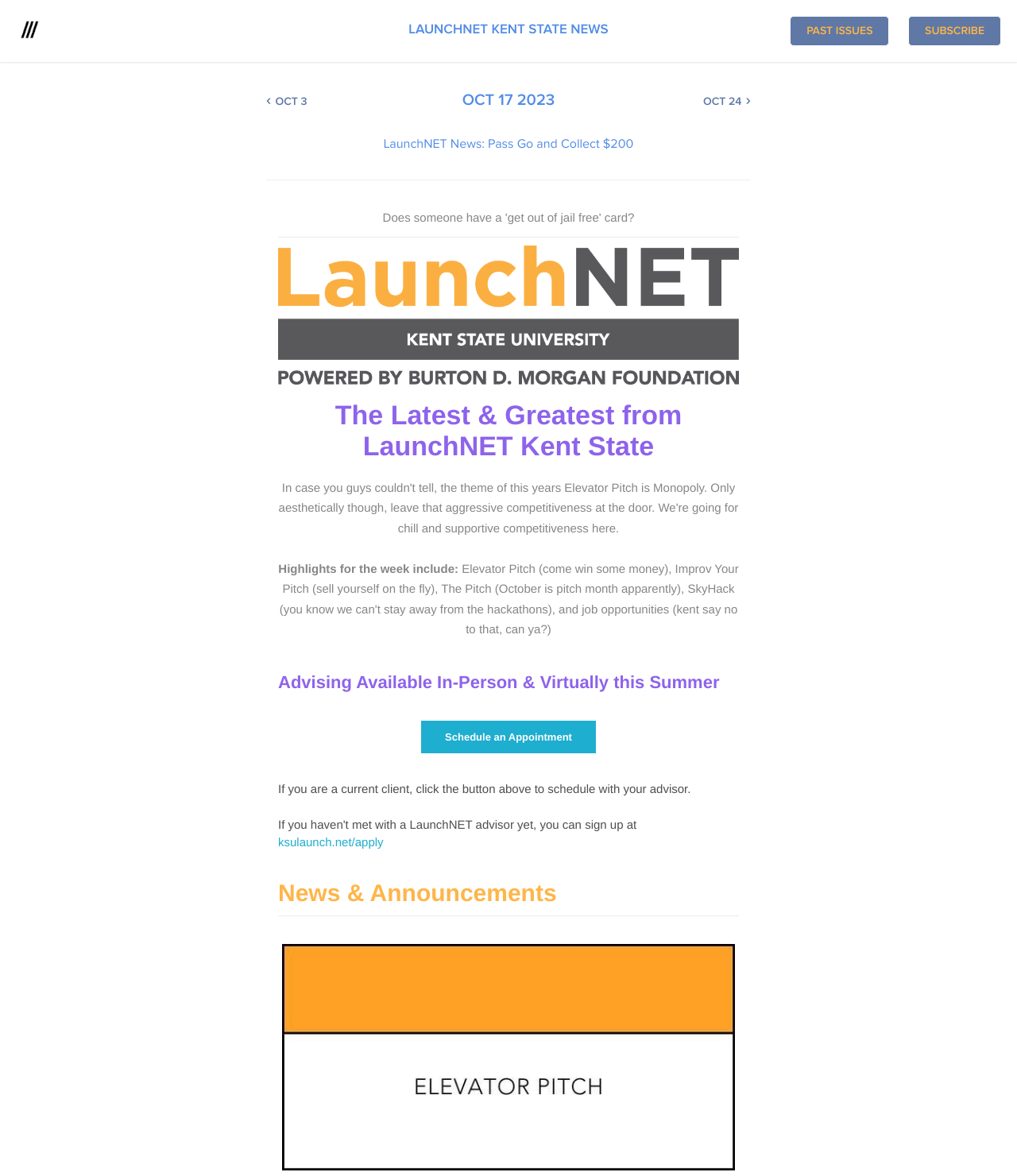Find the bounding box coordinates of the element I should click to carry out the following instruction: "Click the 'LAUNCHNET KENT STATE NEWS' link".

[0.402, 0.019, 0.598, 0.032]